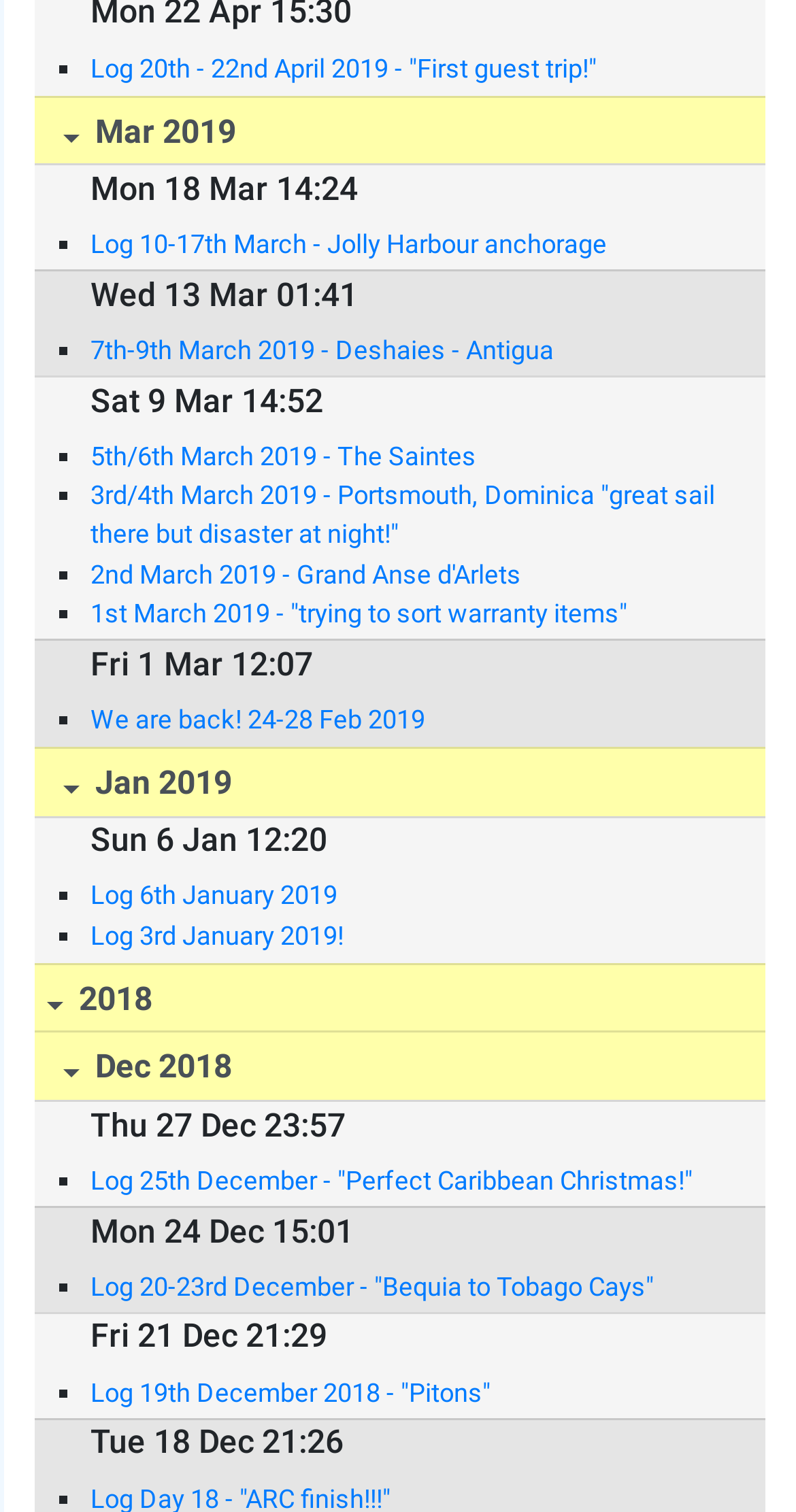Please specify the bounding box coordinates of the element that should be clicked to execute the given instruction: 'Read log for 10-17th March'. Ensure the coordinates are four float numbers between 0 and 1, expressed as [left, top, right, bottom].

[0.114, 0.149, 0.91, 0.175]